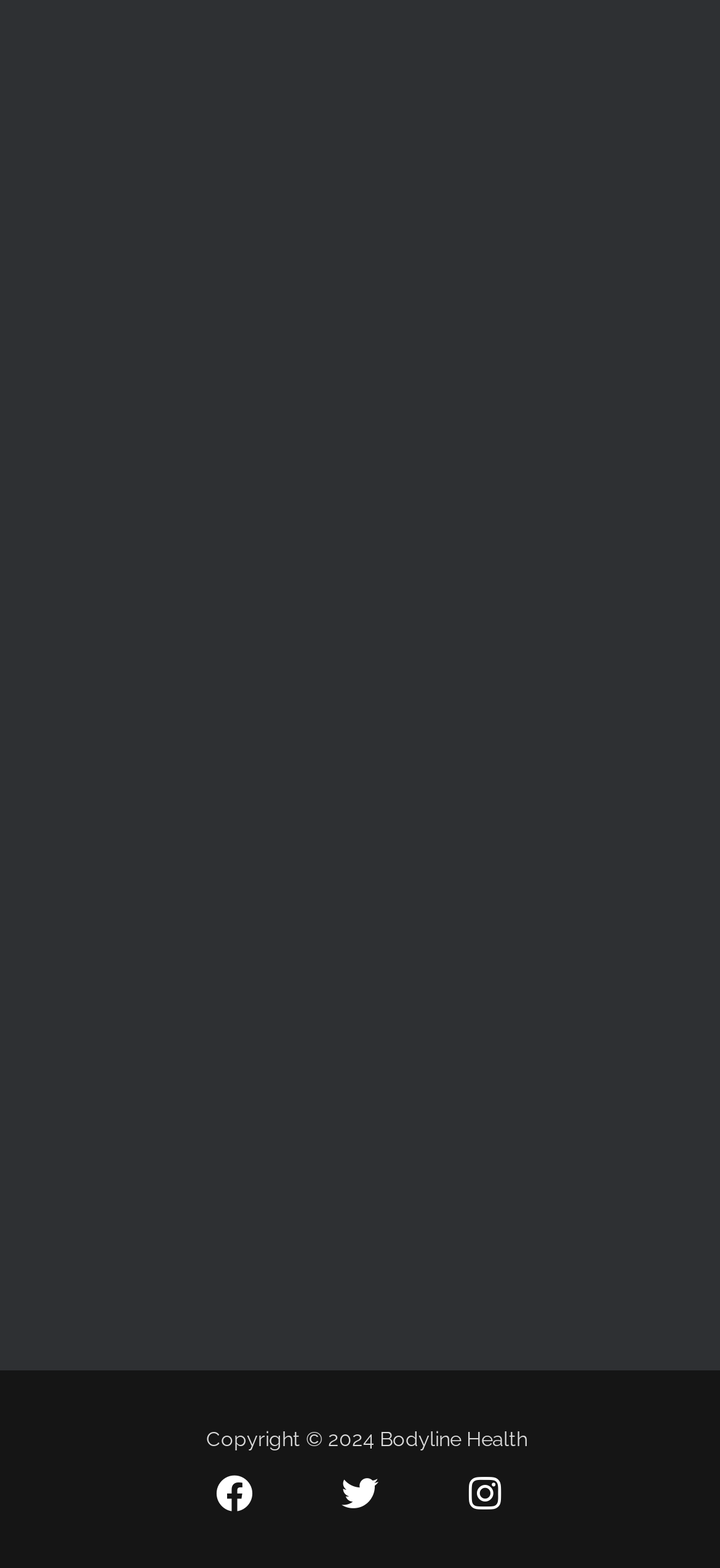Bounding box coordinates are specified in the format (top-left x, top-left y, bottom-right x, bottom-right y). All values are floating point numbers bounded between 0 and 1. Please provide the bounding box coordinate of the region this sentence describes: Instagram

[0.649, 0.941, 0.7, 0.964]